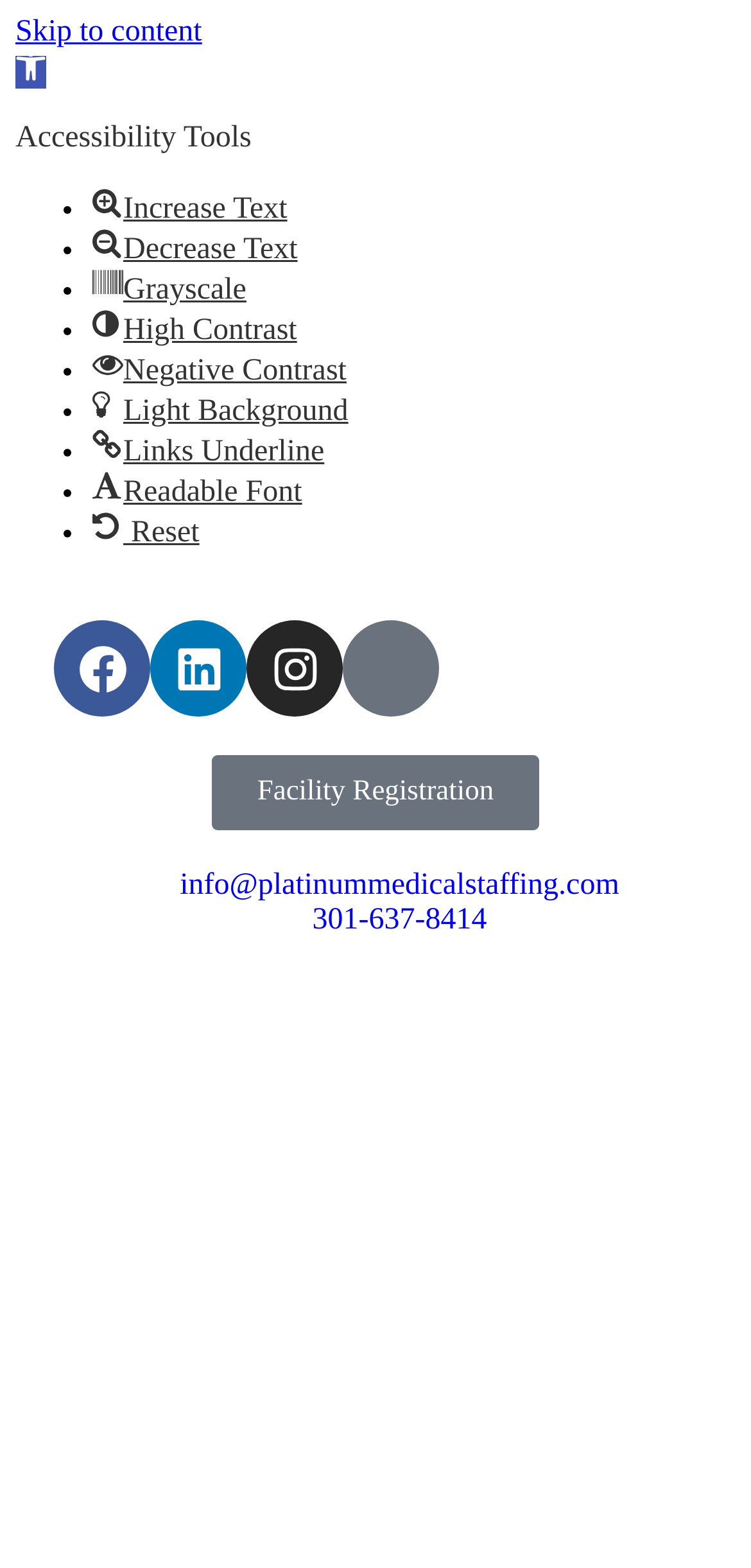Use a single word or phrase to answer this question: 
What is the contact email address?

info@platinummedicalstaffing.com